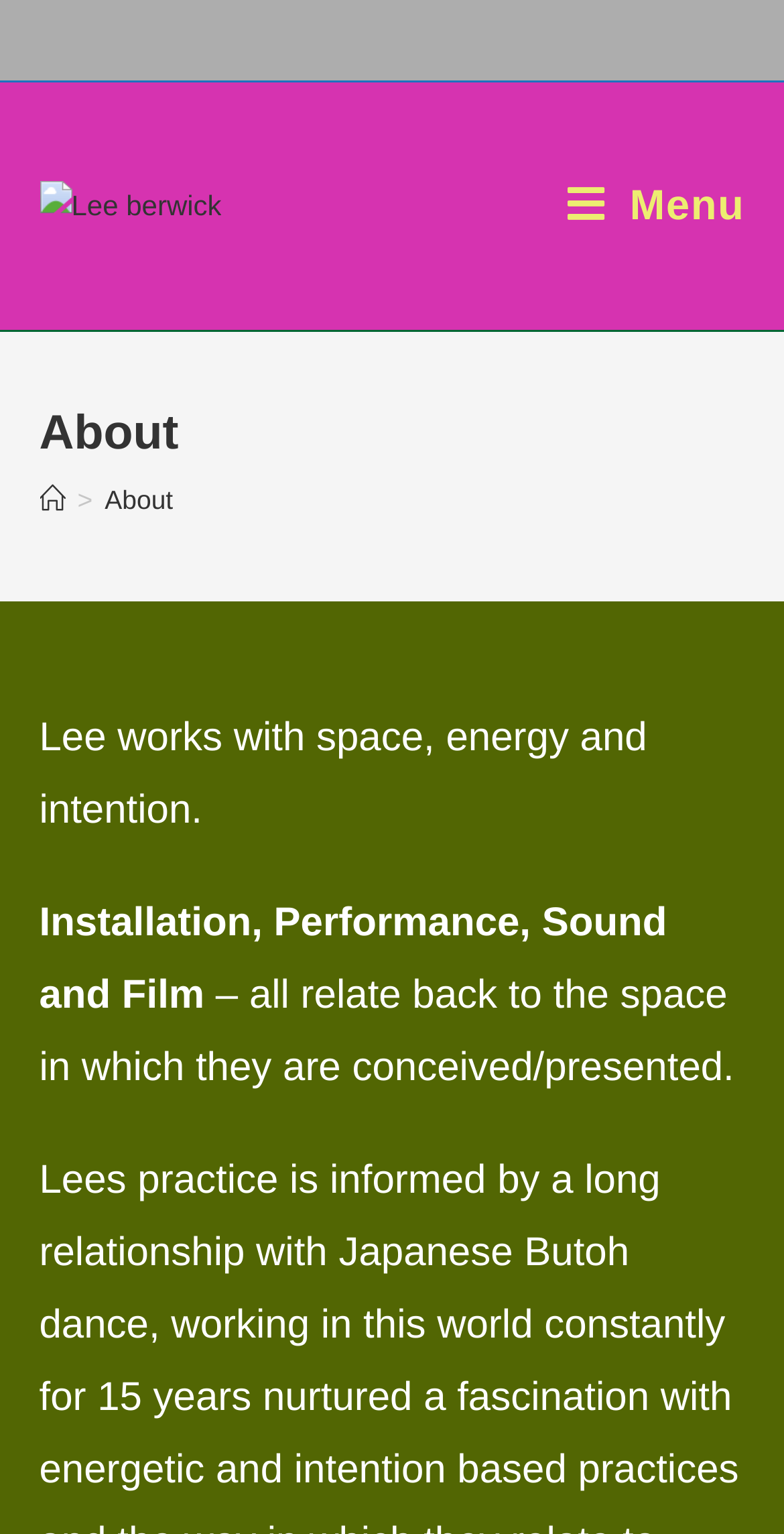What is Lee Berwick's profession?
Please interpret the details in the image and answer the question thoroughly.

Based on the webpage, Lee Berwick's profession can be inferred as an artist because the webpage describes his work in various mediums such as installation, performance, sound, and film.